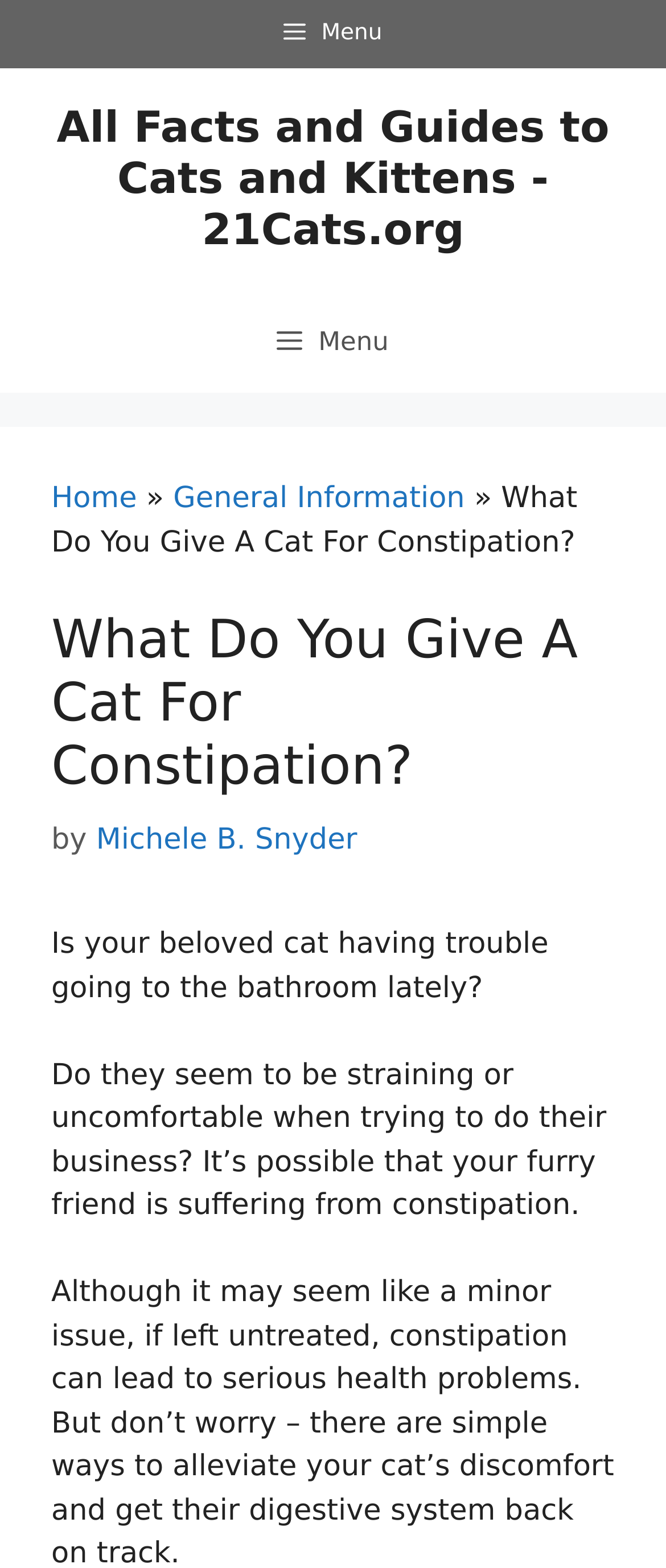What is the primary navigation menu?
Provide a one-word or short-phrase answer based on the image.

Menu